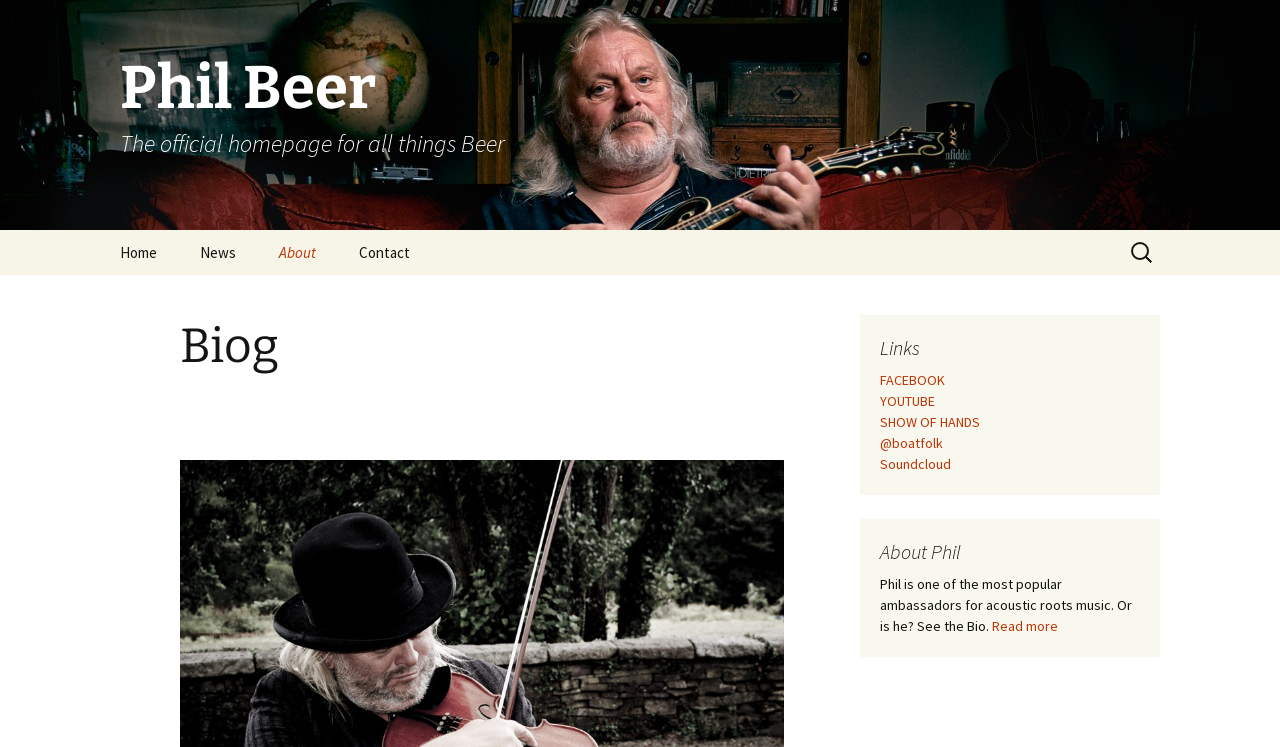Give a one-word or short phrase answer to the question: 
What is the name of the person on this webpage?

Phil Beer